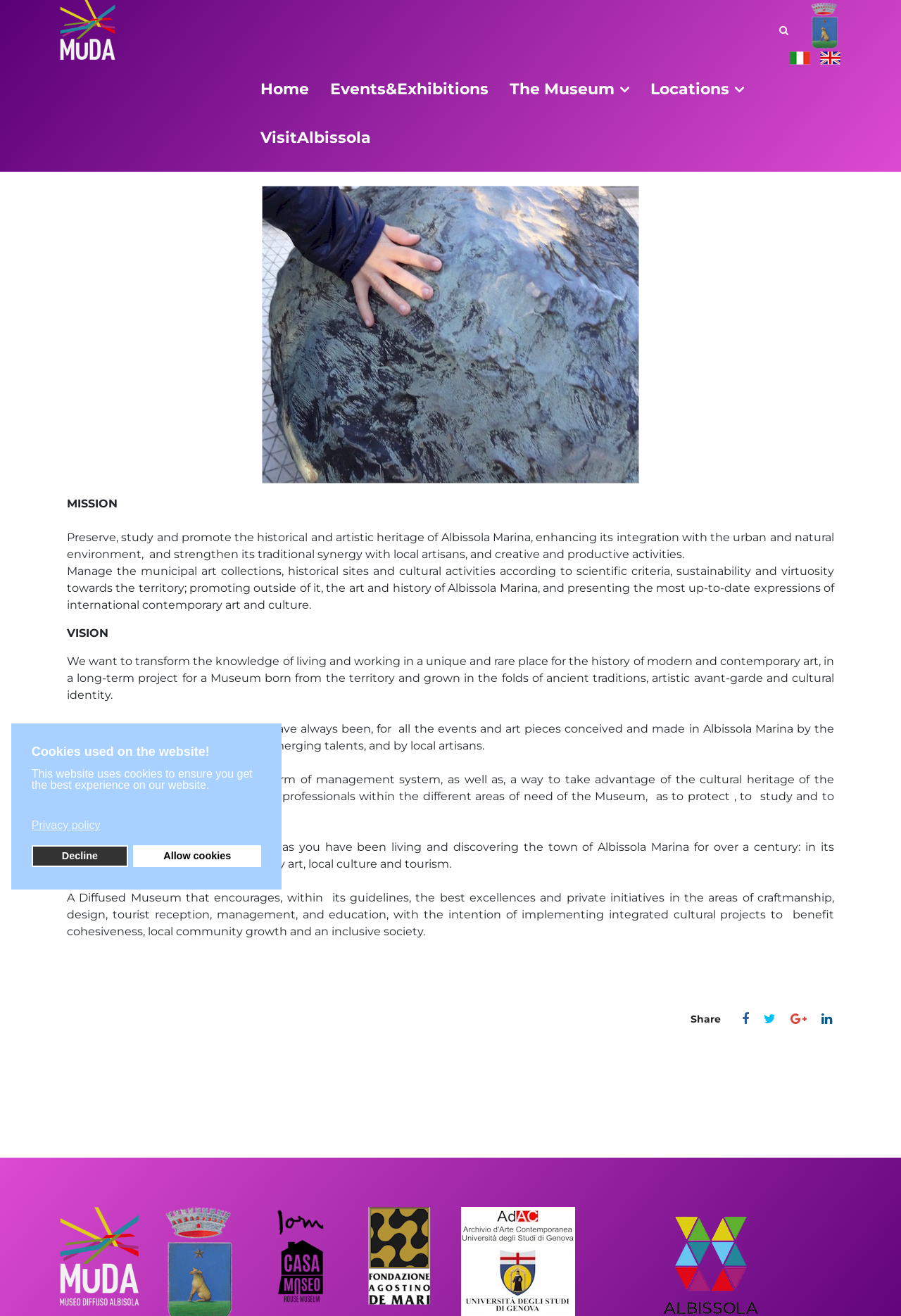What is the theme of the image at the bottom left corner?
From the image, provide a succinct answer in one word or a short phrase.

Art